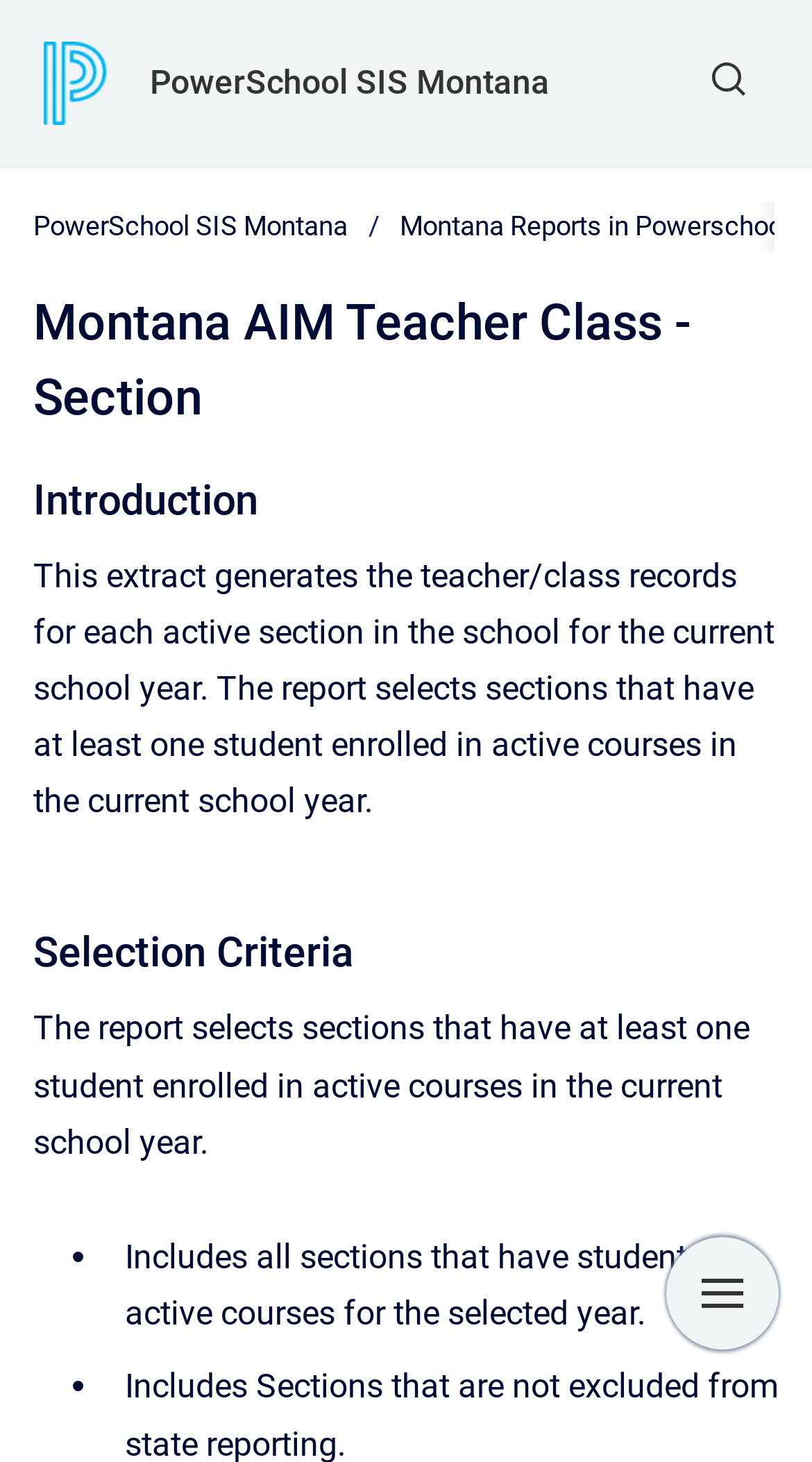Provide a comprehensive description of the webpage.

The webpage is titled "Montana AIM Teacher Class - Section" and appears to be a report generation tool for teachers and classes. At the top left, there is a small logo image and a link to an unknown destination. Next to it, there is a prominent link to "PowerSchool SIS Montana". 

On the top right, there is a button to "Show search form". Below the top section, there is a navigation breadcrumb with two links: "PowerSchool SIS Montana" and "Montana Reports in Powerschool". 

The main content of the page is divided into sections. The first section is headed by "Montana AIM Teacher Class - Section" and has a brief introduction that explains the purpose of the report. The introduction text states that the report generates teacher and class records for each active section in the school for the current school year, selecting sections that have at least one student enrolled in active courses.

Below the introduction, there is a section headed by "Selection Criteria" that provides more details about the report's selection process. This section includes a bullet point list with two items, explaining that the report includes all sections that have students in active courses for the selected year.

At the bottom right, there is a button to "Show navigation". Overall, the webpage appears to be a functional tool for generating reports, with a clear and organized layout.